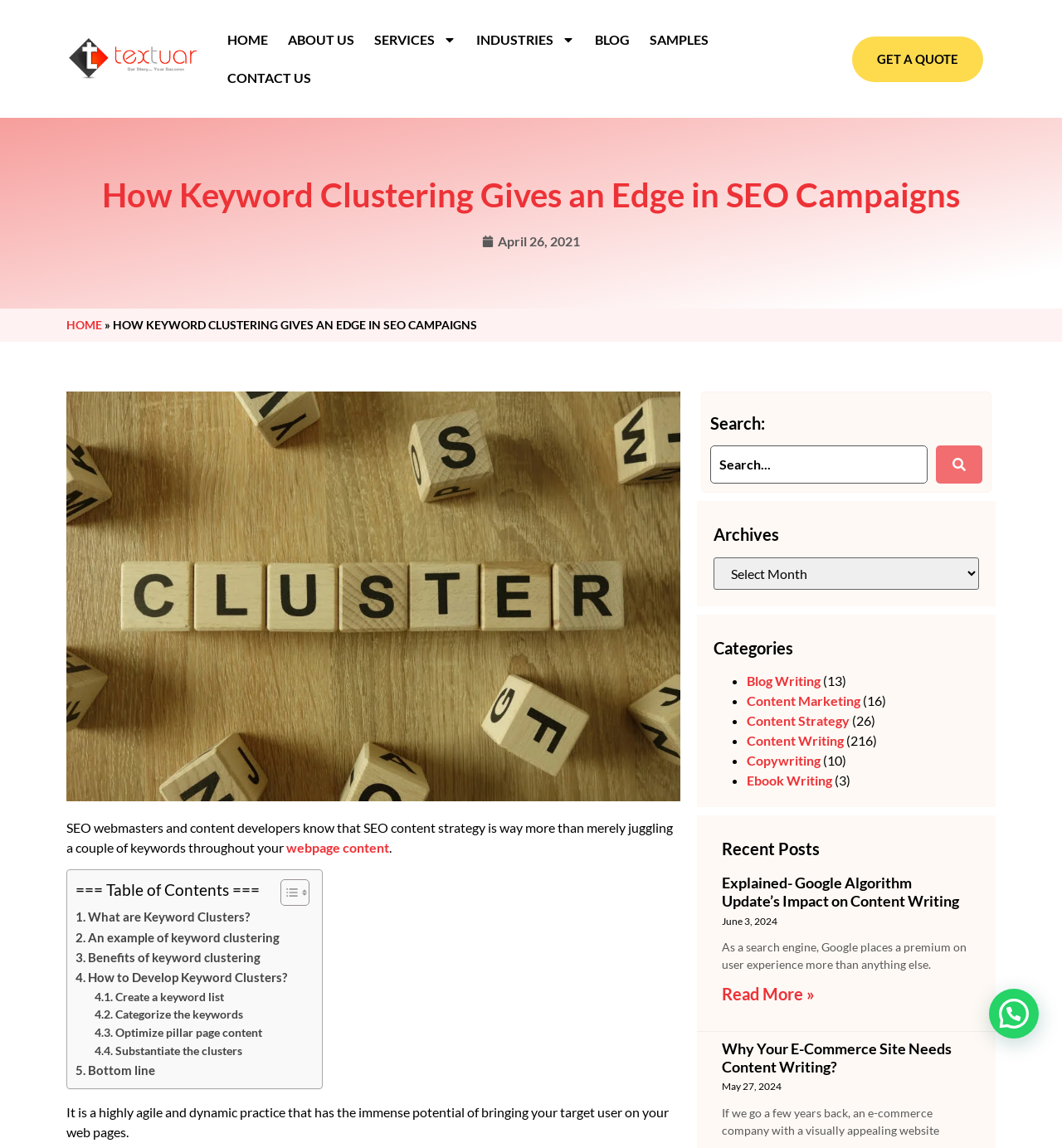Can you locate the main headline on this webpage and provide its text content?

How Keyword Clustering Gives an Edge in SEO Campaigns